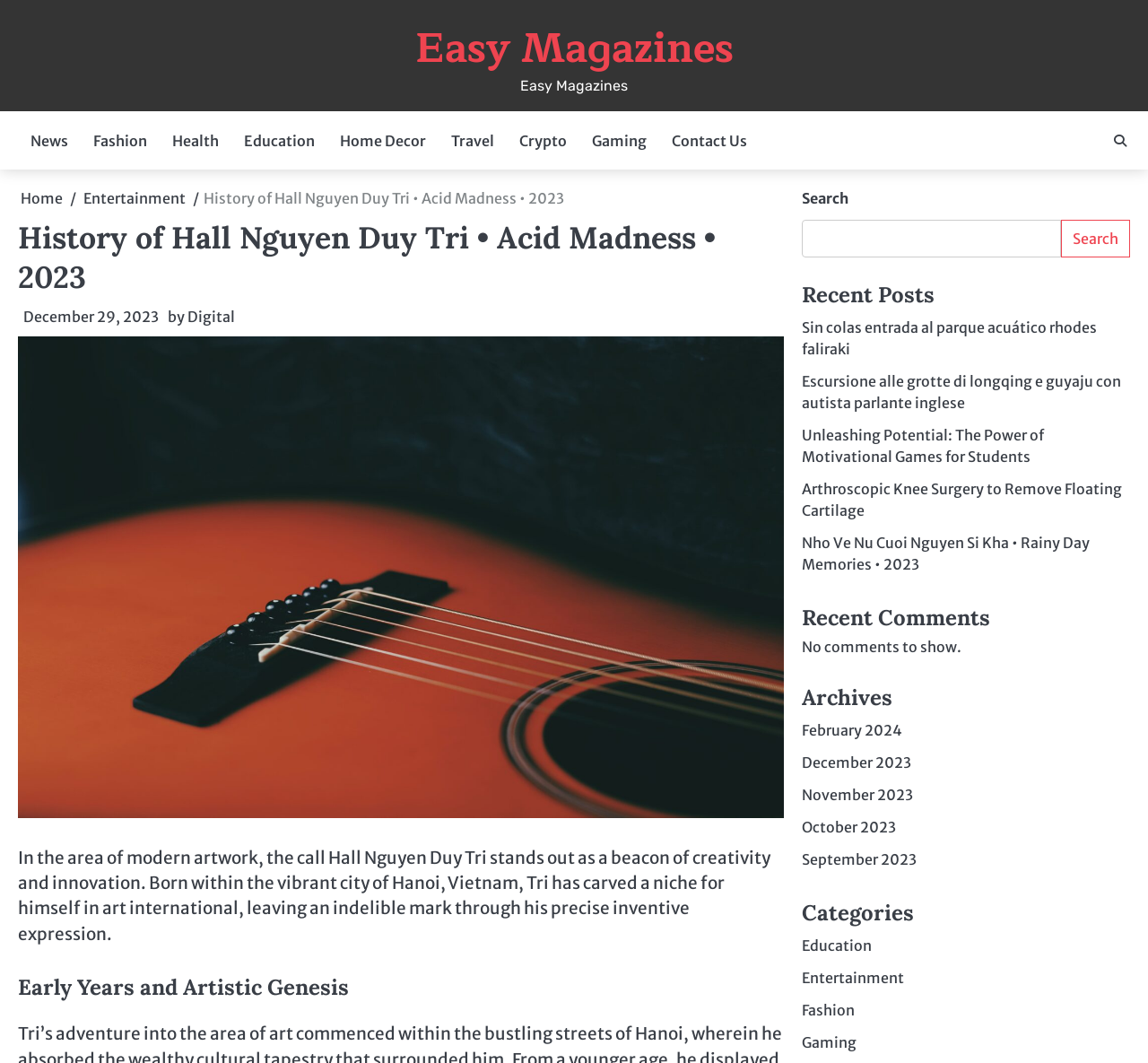What is the date of the post 'History of Hall Nguyen Duy Tri • Acid Madness • 2023'?
Examine the image and provide an in-depth answer to the question.

The webpage has a link 'December 29, 2023' which is associated with the post 'History of Hall Nguyen Duy Tri • Acid Madness • 2023', indicating its publication date.